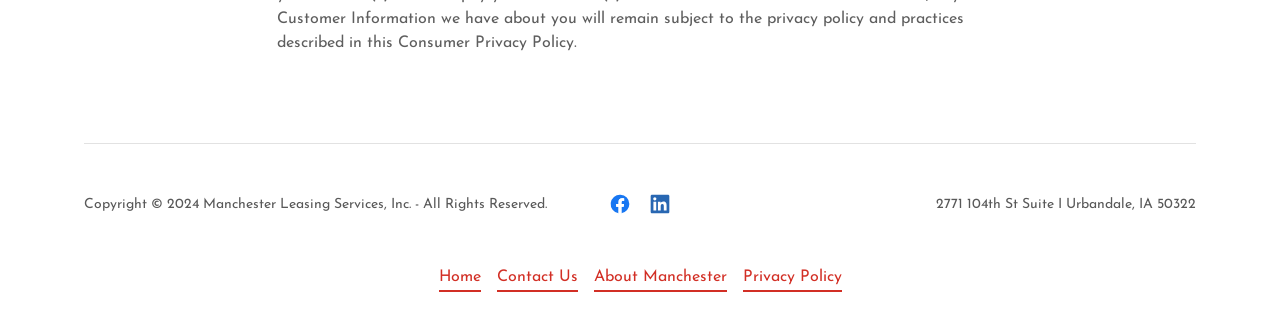Given the element description Home, predict the bounding box coordinates for the UI element in the webpage screenshot. The format should be (top-left x, top-left y, bottom-right x, bottom-right y), and the values should be between 0 and 1.

[0.343, 0.795, 0.375, 0.88]